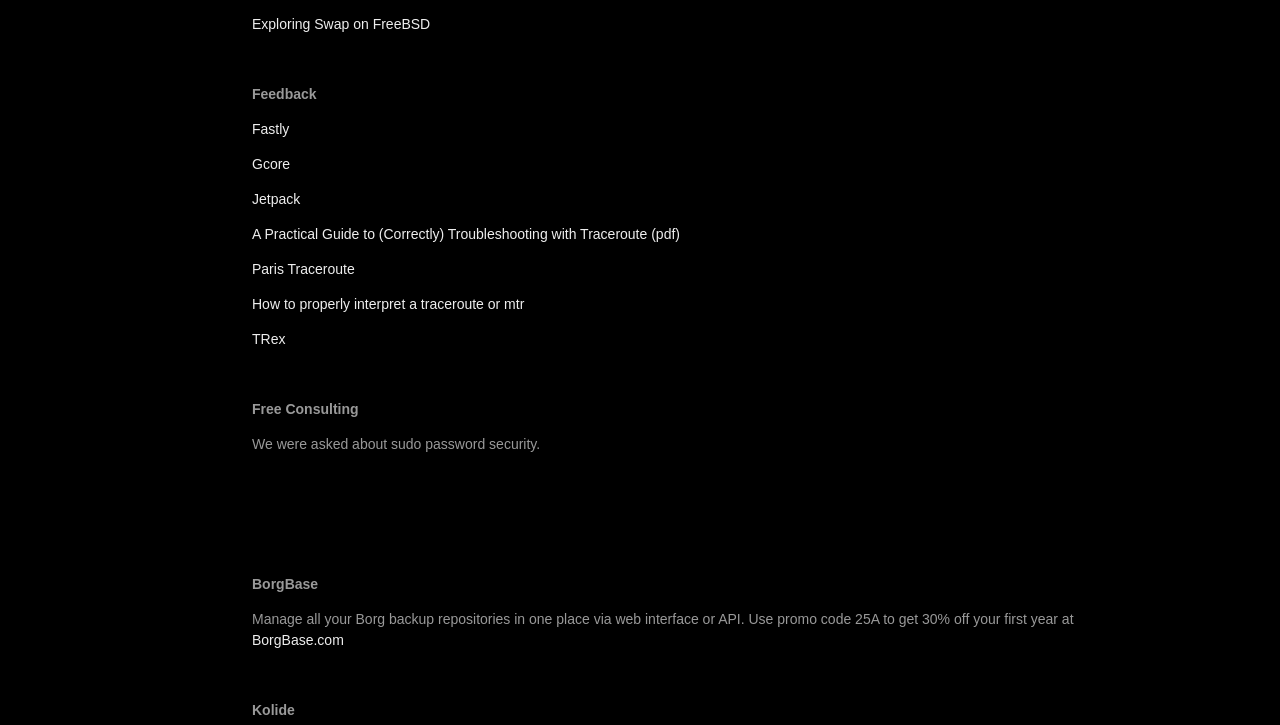Given the webpage screenshot, identify the bounding box of the UI element that matches this description: "Paris Traceroute".

[0.197, 0.361, 0.277, 0.383]